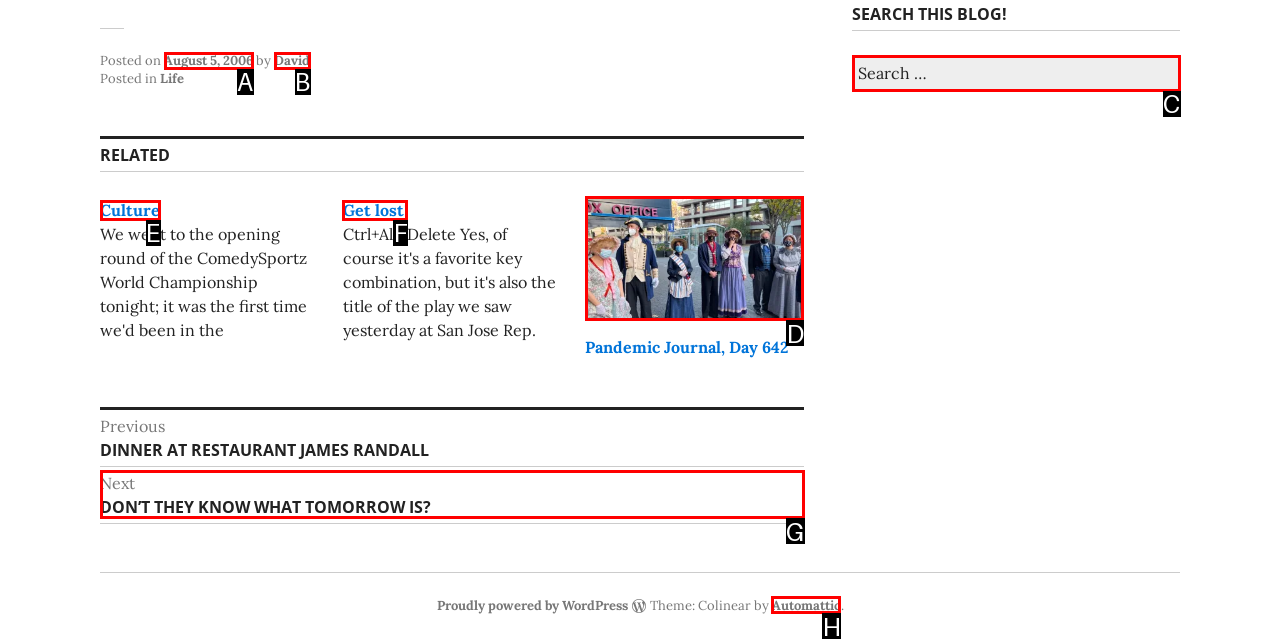Match the HTML element to the description: Get lost!. Respond with the letter of the correct option directly.

F